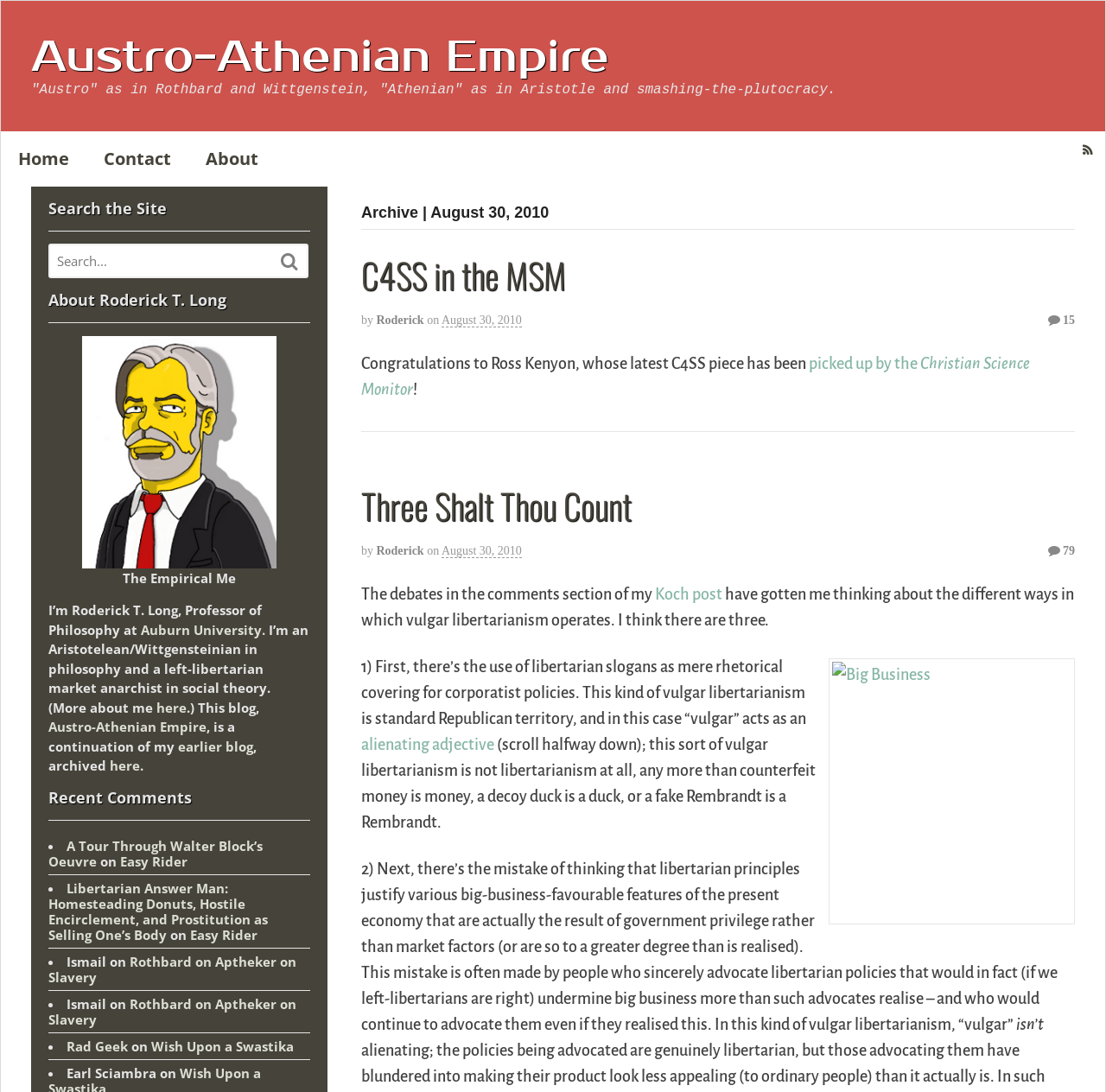Determine the title of the webpage and give its text content.

Archive | August 30, 2010